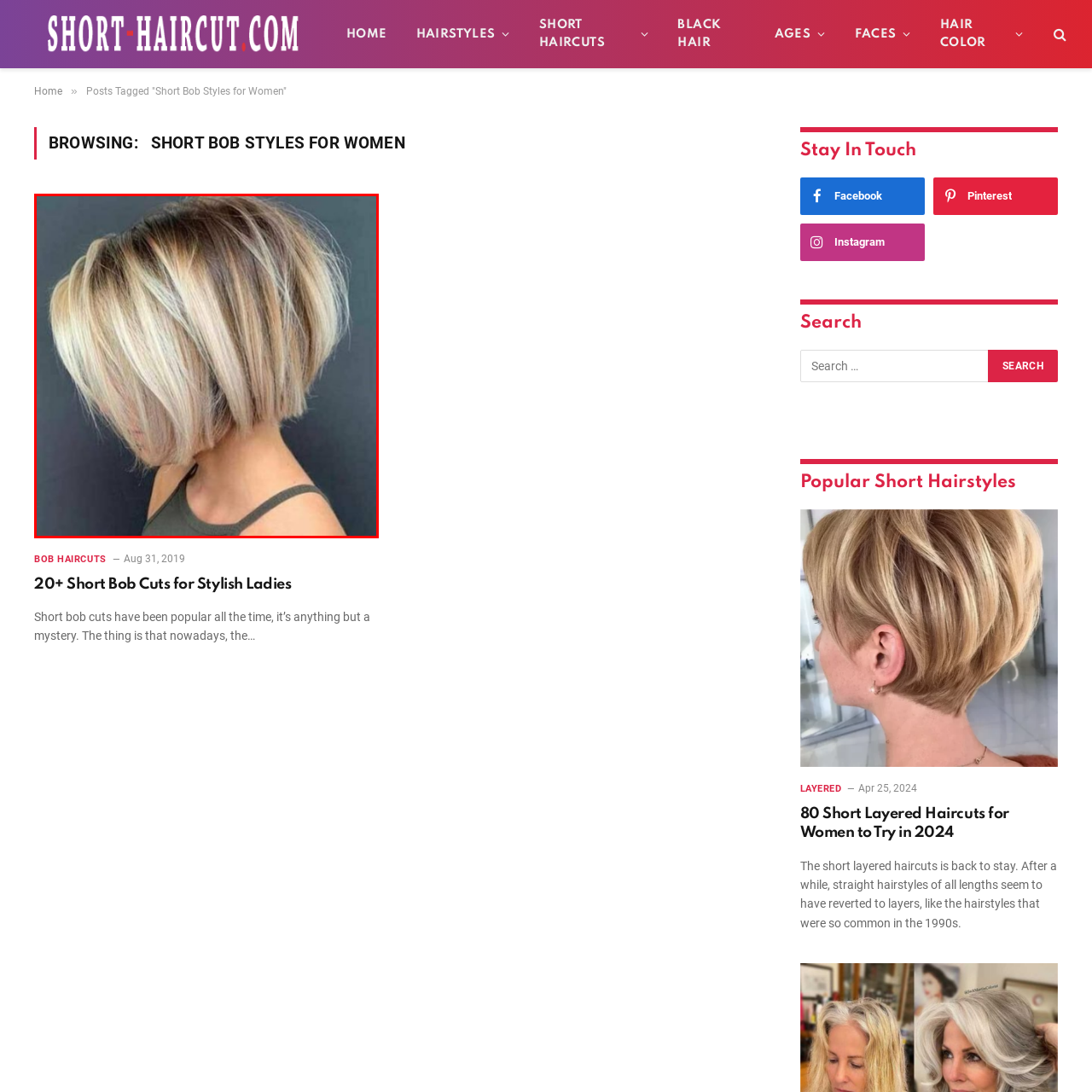Describe all the elements and activities occurring in the red-outlined area of the image extensively.

This image showcases a stylish short bob hairstyle, characterized by its textured layers and soft, blended highlights. The hair has a chic, modern look, with varying shades that enhance its dimension and movement. The model’s side profile displays the bob’s flattering shape, which frames the face beautifully, while the darker roots gradually transition into lighter tones, creating a fresh, lively appearance. This versatile hairstyle is perfect for women who want a trendy, low-maintenance cut that still makes a bold statement. The overall vibe is sophisticated yet approachable, ideal for various occasions.